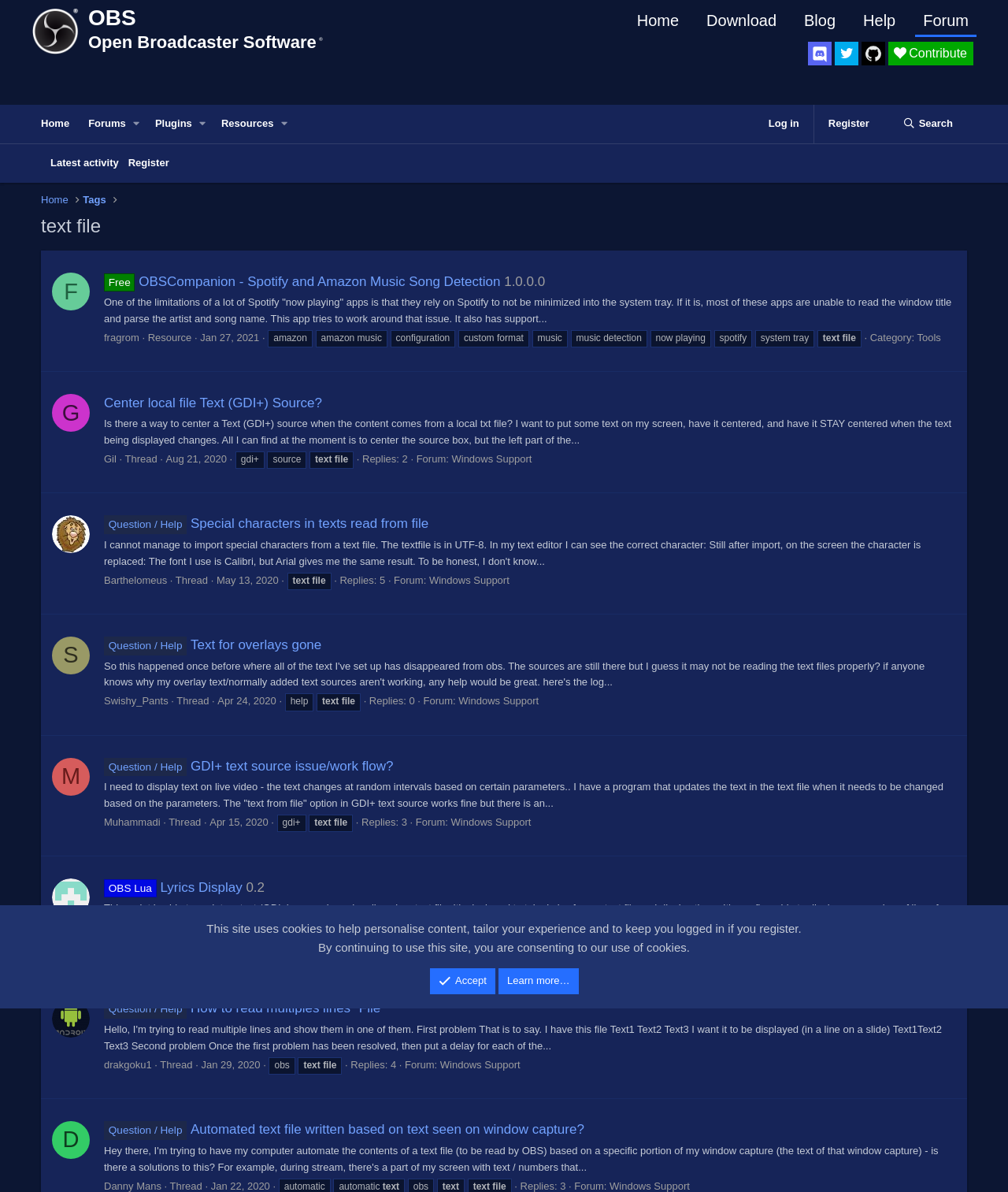Using the provided description: "Latest activity", find the bounding box coordinates of the corresponding UI element. The output should be four float numbers between 0 and 1, in the format [left, top, right, bottom].

[0.045, 0.121, 0.122, 0.153]